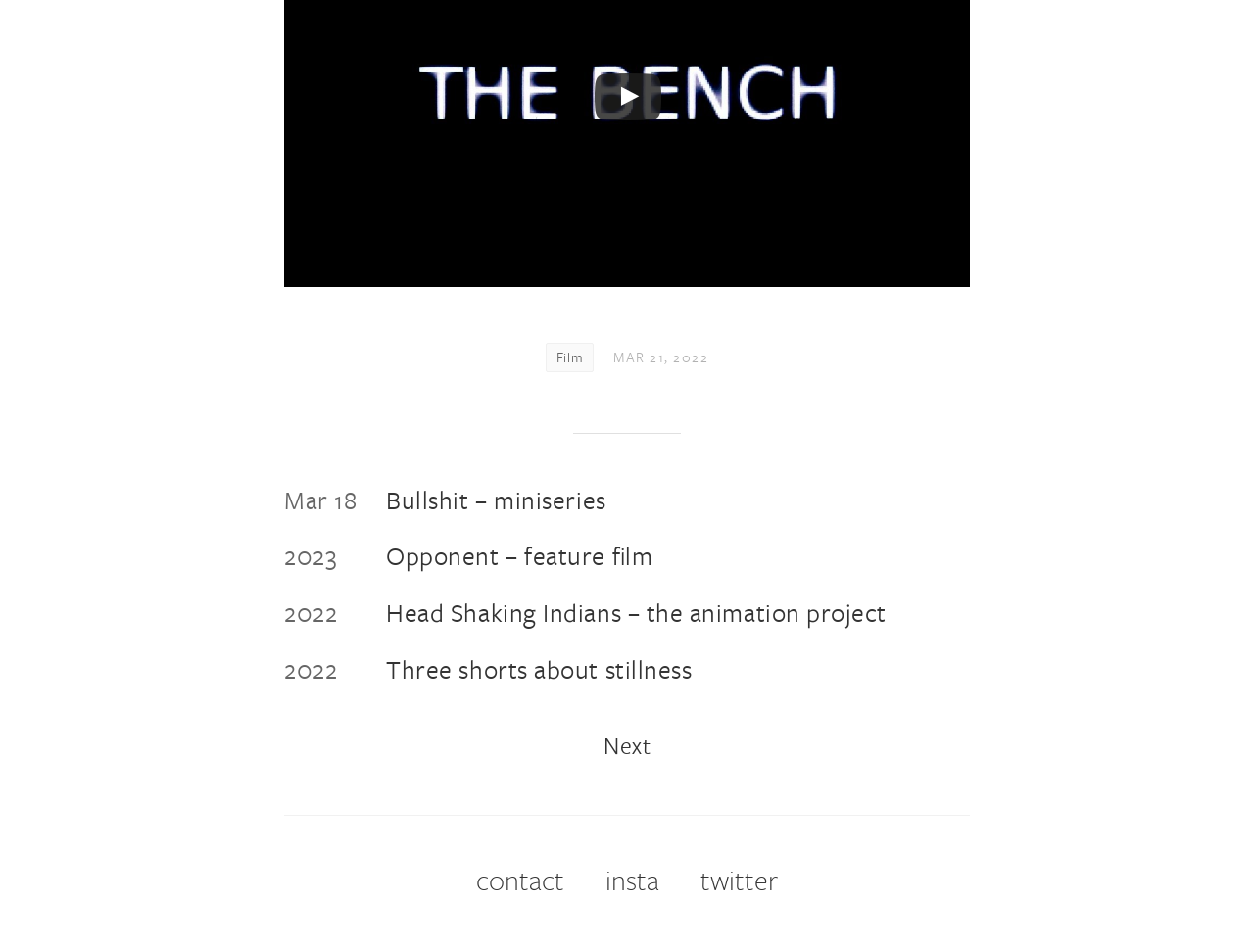Provide a one-word or brief phrase answer to the question:
What social media platforms are available for contact?

Instagram and Twitter